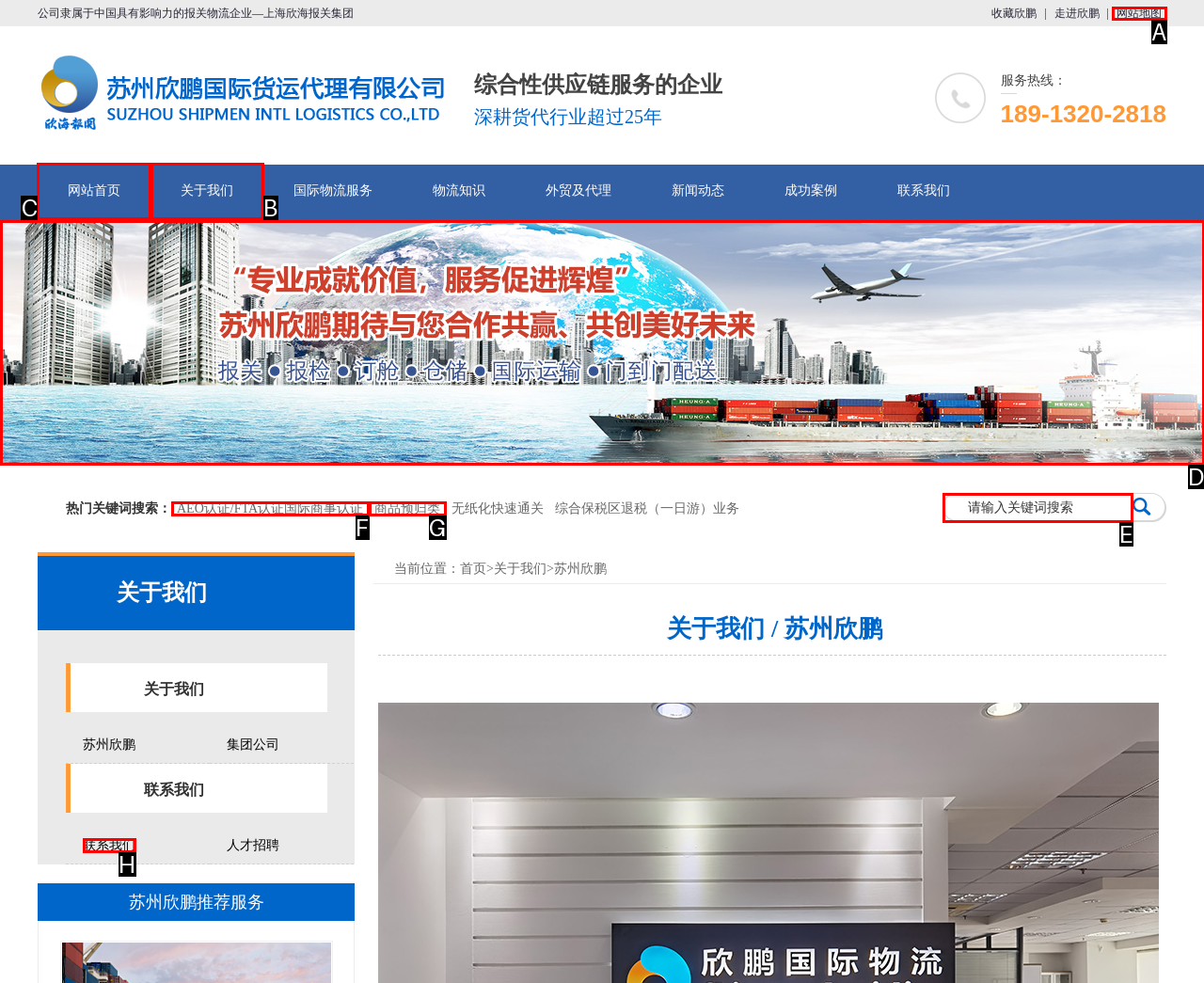From the given options, tell me which letter should be clicked to complete this task: Click the '网站首页' link
Answer with the letter only.

C